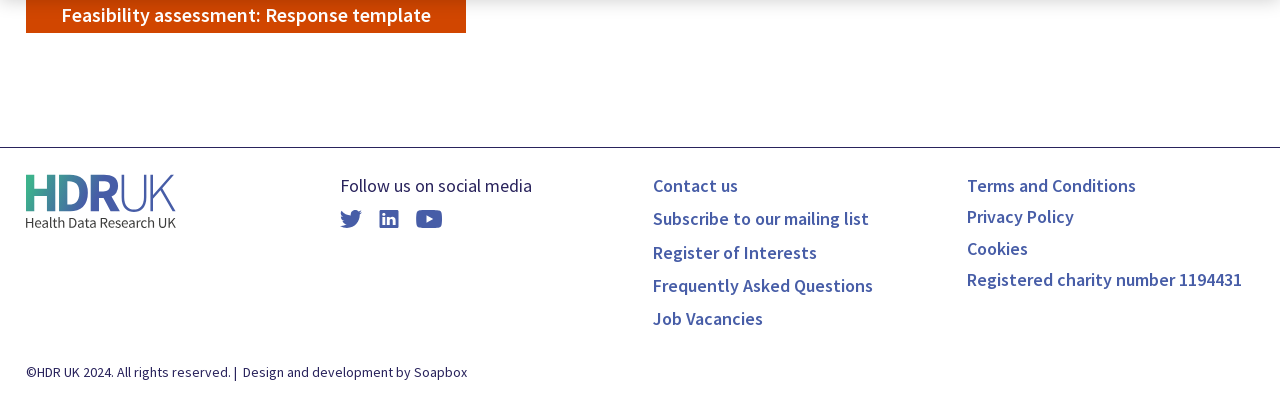Reply to the question with a single word or phrase:
What is the name of the organization?

HDR UK